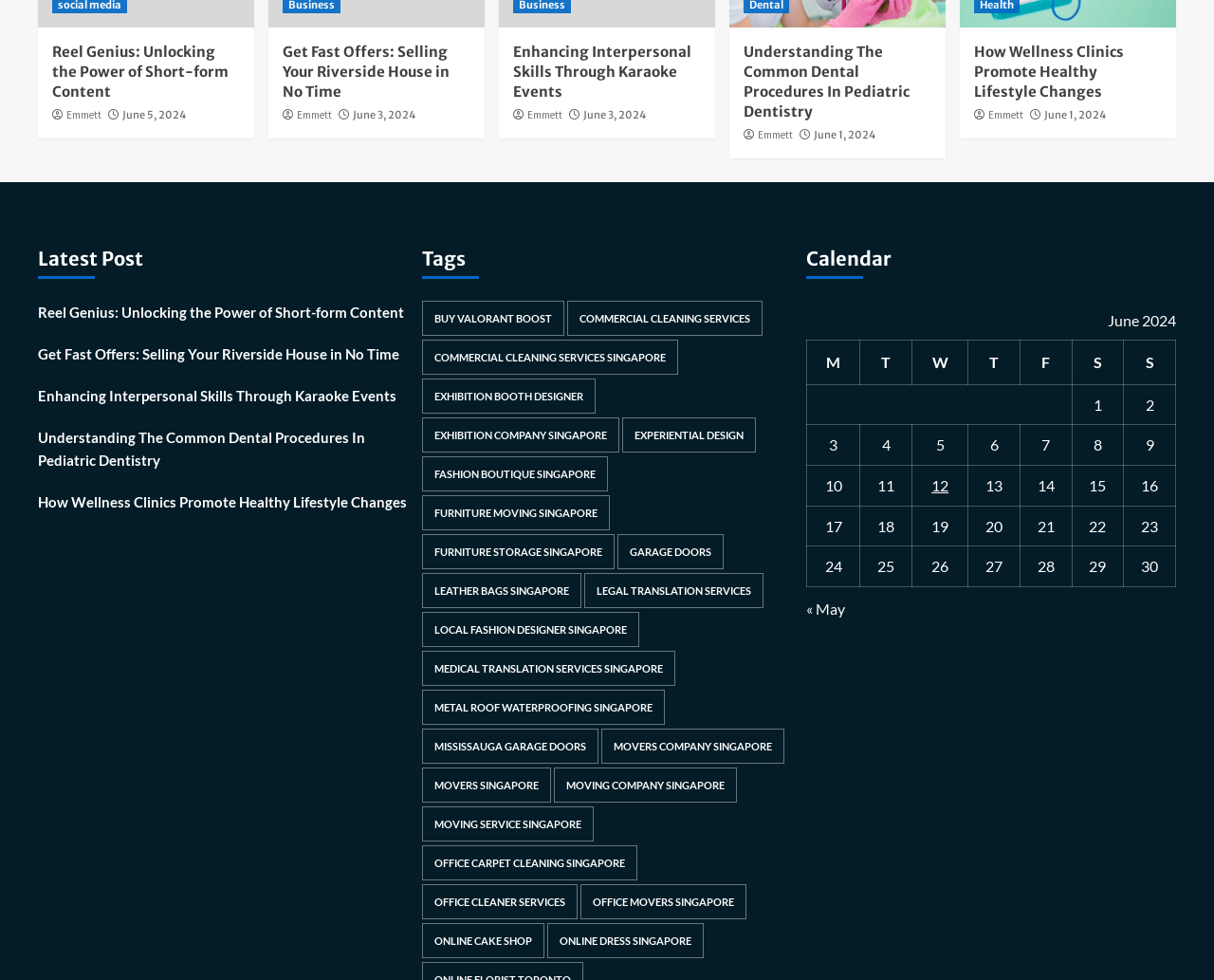Determine the bounding box coordinates of the region to click in order to accomplish the following instruction: "Click on the 'Reel Genius: Unlocking the Power of Short-form Content' link". Provide the coordinates as four float numbers between 0 and 1, specifically [left, top, right, bottom].

[0.031, 0.307, 0.336, 0.344]